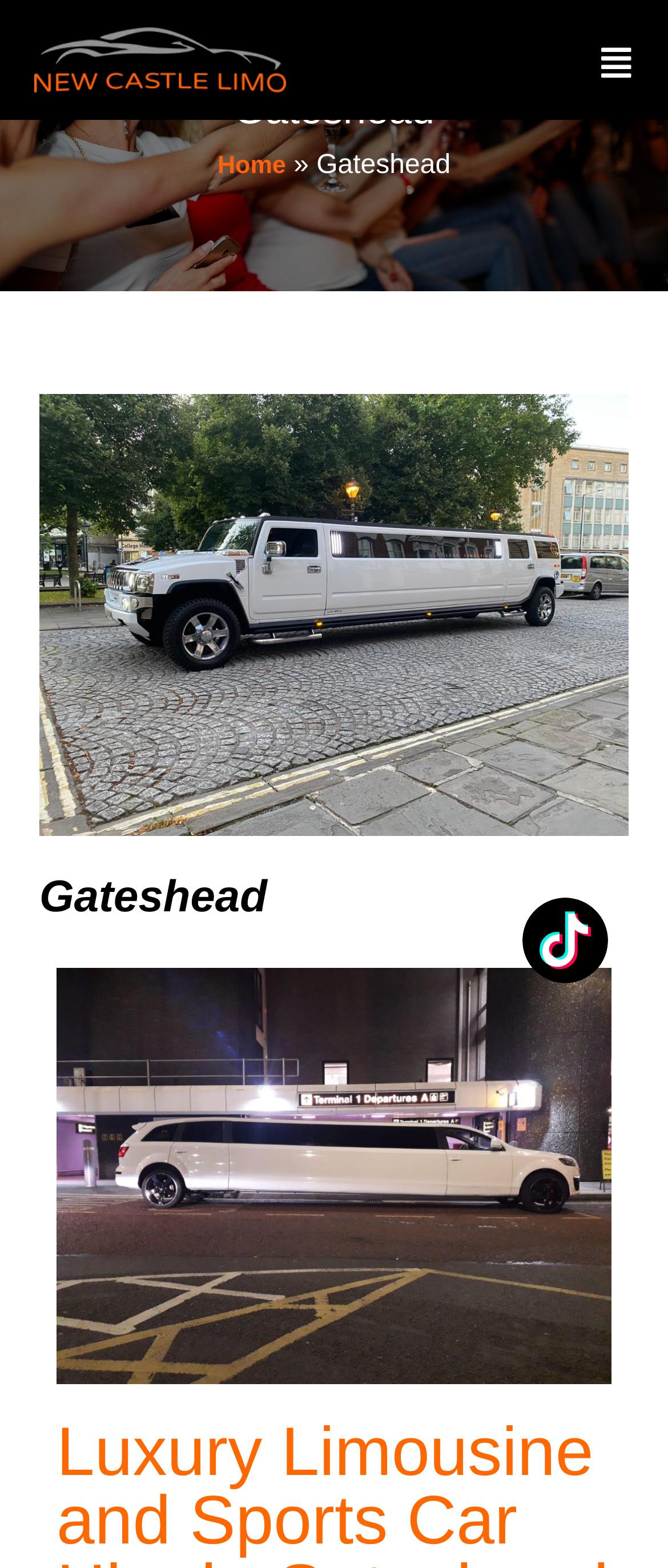How many navigation links are on the top of the webpage?
Give a detailed explanation using the information visible in the image.

The navigation links on the top of the webpage can be determined by looking at the link elements, which include 'Home' and an empty link element. Therefore, there are 2 navigation links on the top of the webpage.